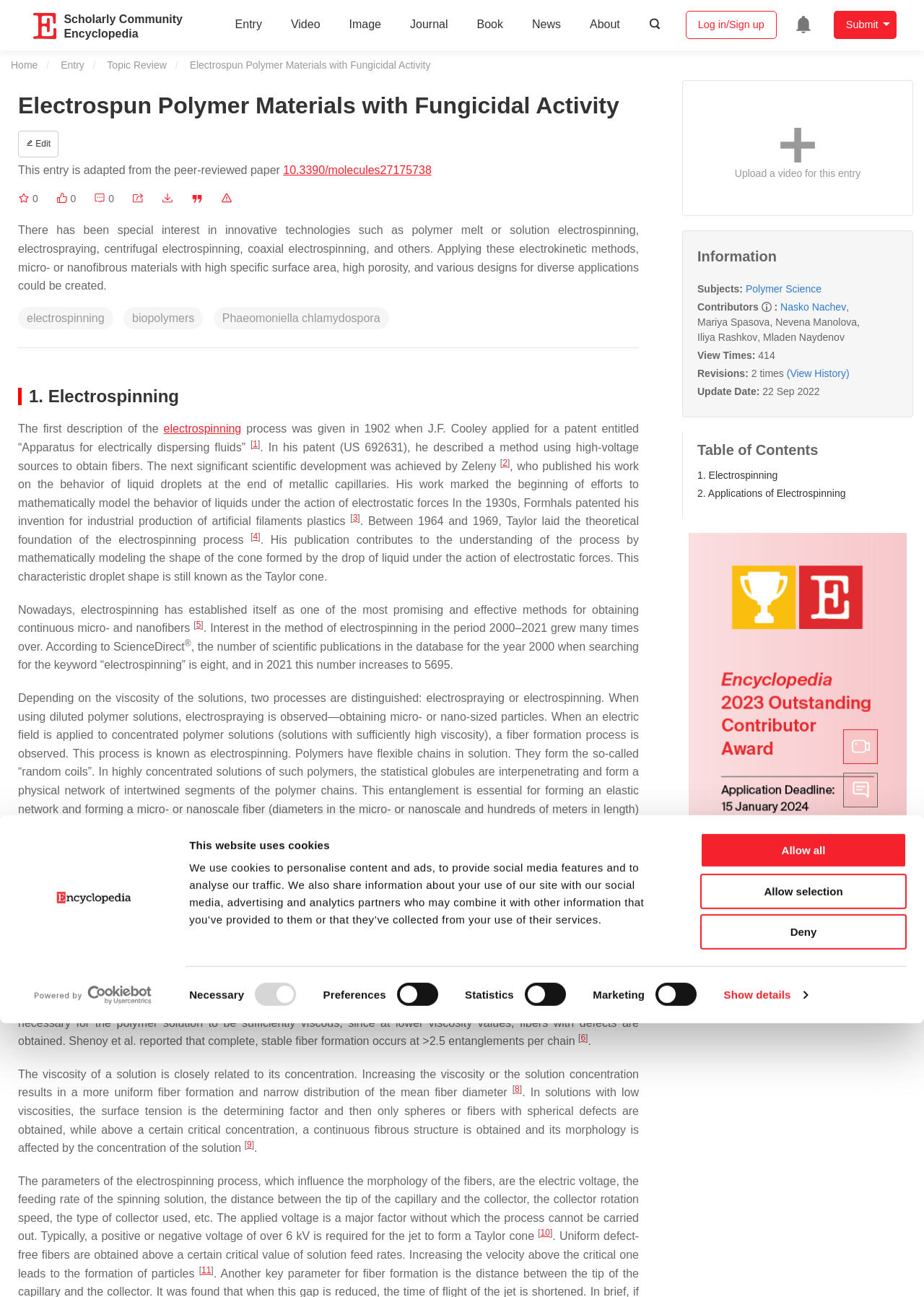What is the main subject of the text in the webpage? From the image, respond with a single word or brief phrase.

Electrospinning